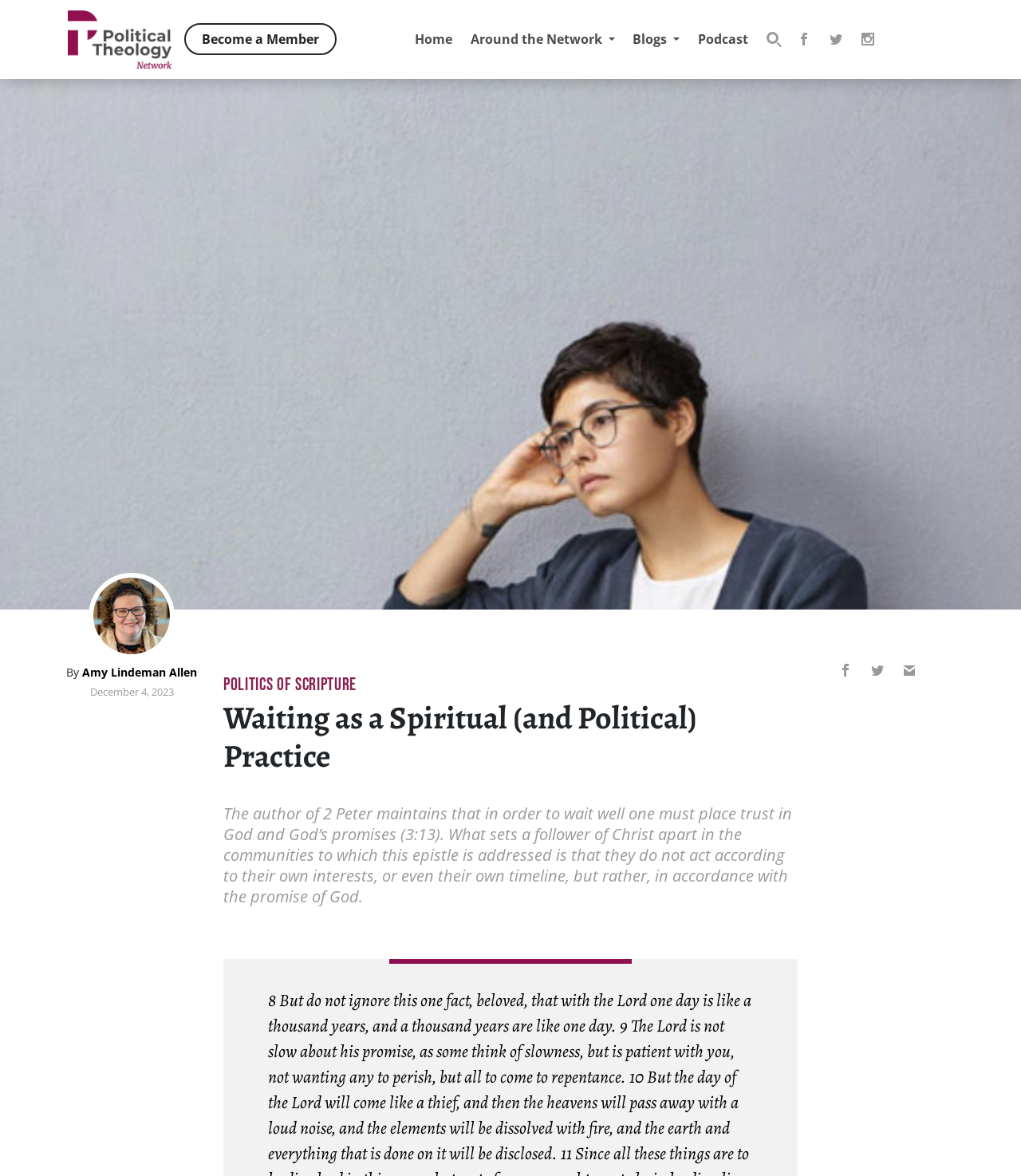Please find the bounding box for the following UI element description. Provide the coordinates in (top-left x, top-left y, bottom-right x, bottom-right y) format, with values between 0 and 1: Become a Member

[0.18, 0.02, 0.33, 0.047]